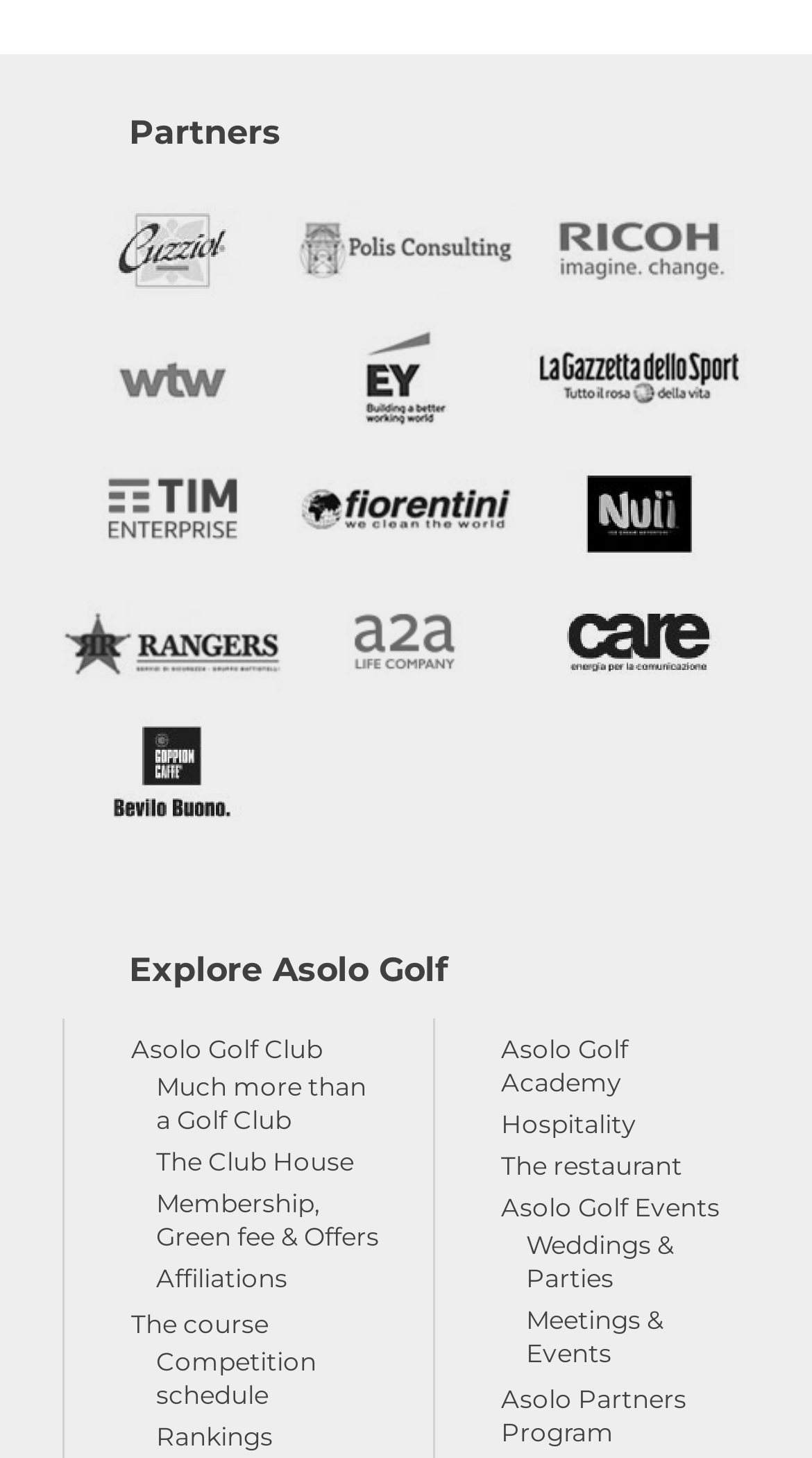Respond with a single word or phrase:
What is the name of the academy?

Asolo Golf Academy